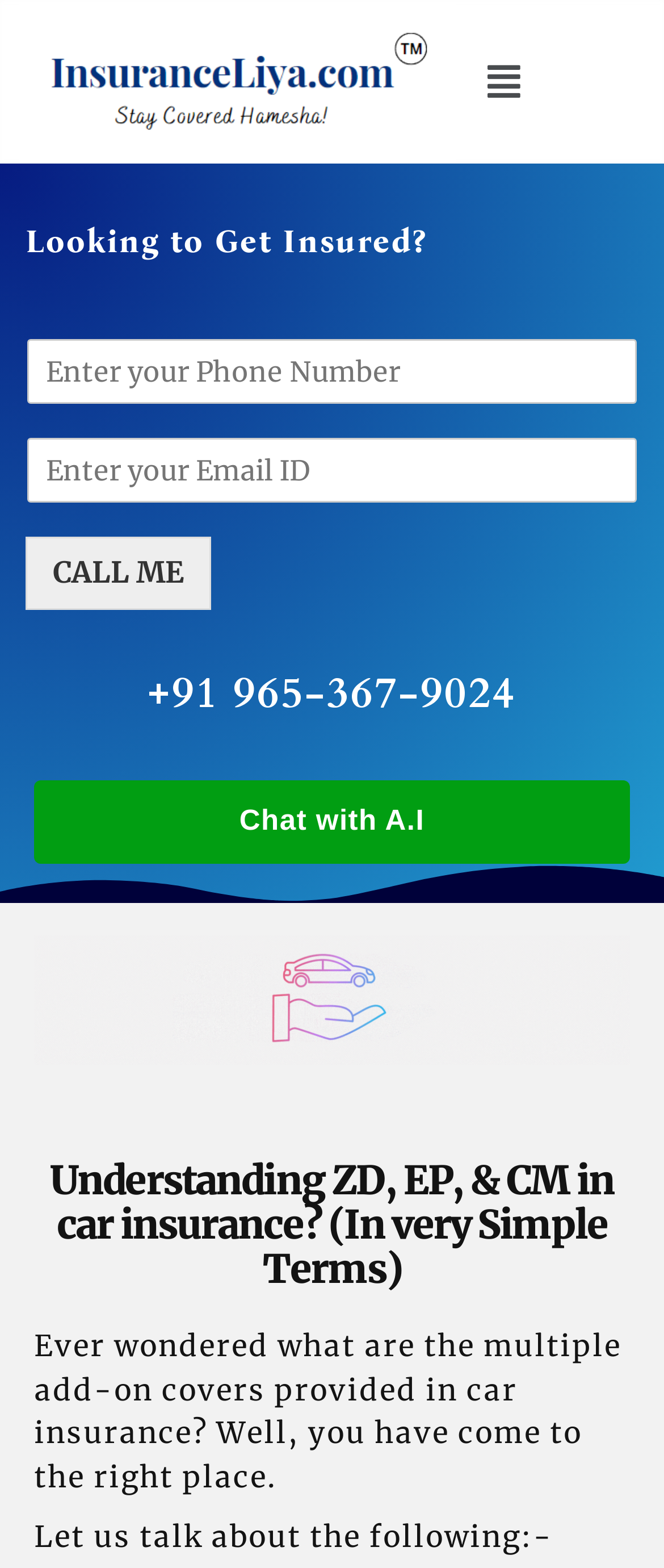From the webpage screenshot, predict the bounding box of the UI element that matches this description: "name="wpforms[fields][2]" placeholder="Enter your Email ID"".

[0.041, 0.279, 0.959, 0.32]